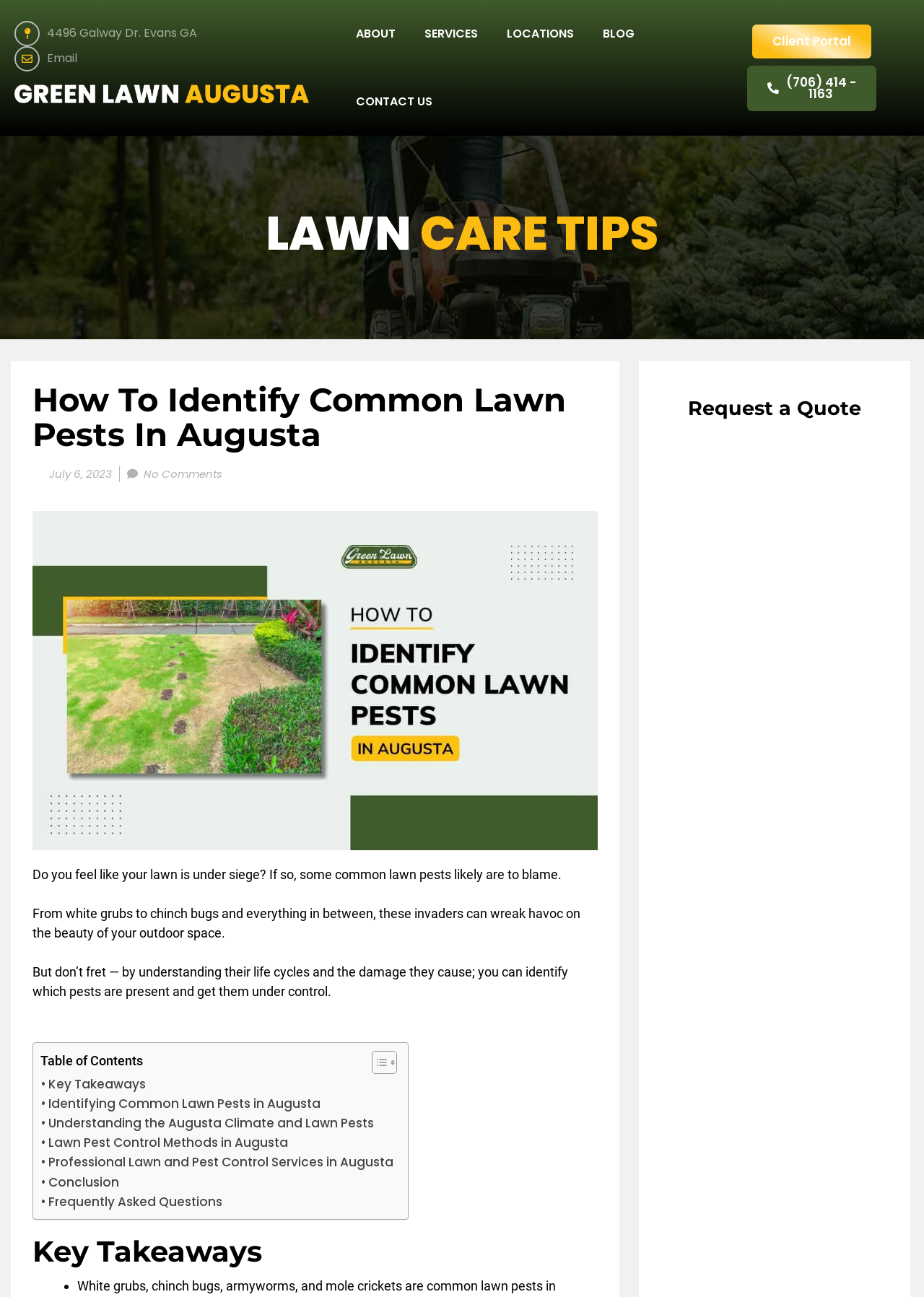Summarize the webpage comprehensively, mentioning all visible components.

This webpage is a comprehensive guide for homeowners to identify common lawn pests in Augusta, GA. At the top, there are three links: "4496 Galway Dr. Evans GA", "Email", and a long list of locations where lawn care services are provided. Below these links, there is a navigation menu with options like "ABOUT", "SERVICES", "LOCATIONS", "BLOG", "CONTACT US", and "Client Portal".

The main content of the webpage starts with a heading "How To Identify Common Lawn Pests In Augusta" followed by a date "July 6, 2023" and a comment section with no comments. Below this, there is a featured image related to lawn pests. The article begins by asking if the reader's lawn is under siege and explains that common lawn pests are likely to blame. It then describes the damage these pests can cause and how understanding their life cycles can help identify and control them.

The article is divided into sections, including a table of contents with links to different parts of the article, such as "Key Takeaways", "Identifying Common Lawn Pests in Augusta", "Understanding the Augusta Climate and Lawn Pests", and more. Each section provides detailed information about lawn pests and how to control them.

At the bottom of the webpage, there is a section titled "Key Takeaways" with a list of bullet points summarizing the main points of the article. Finally, there is a call-to-action section "Request a Quote" with an iframe to submit a quote request.